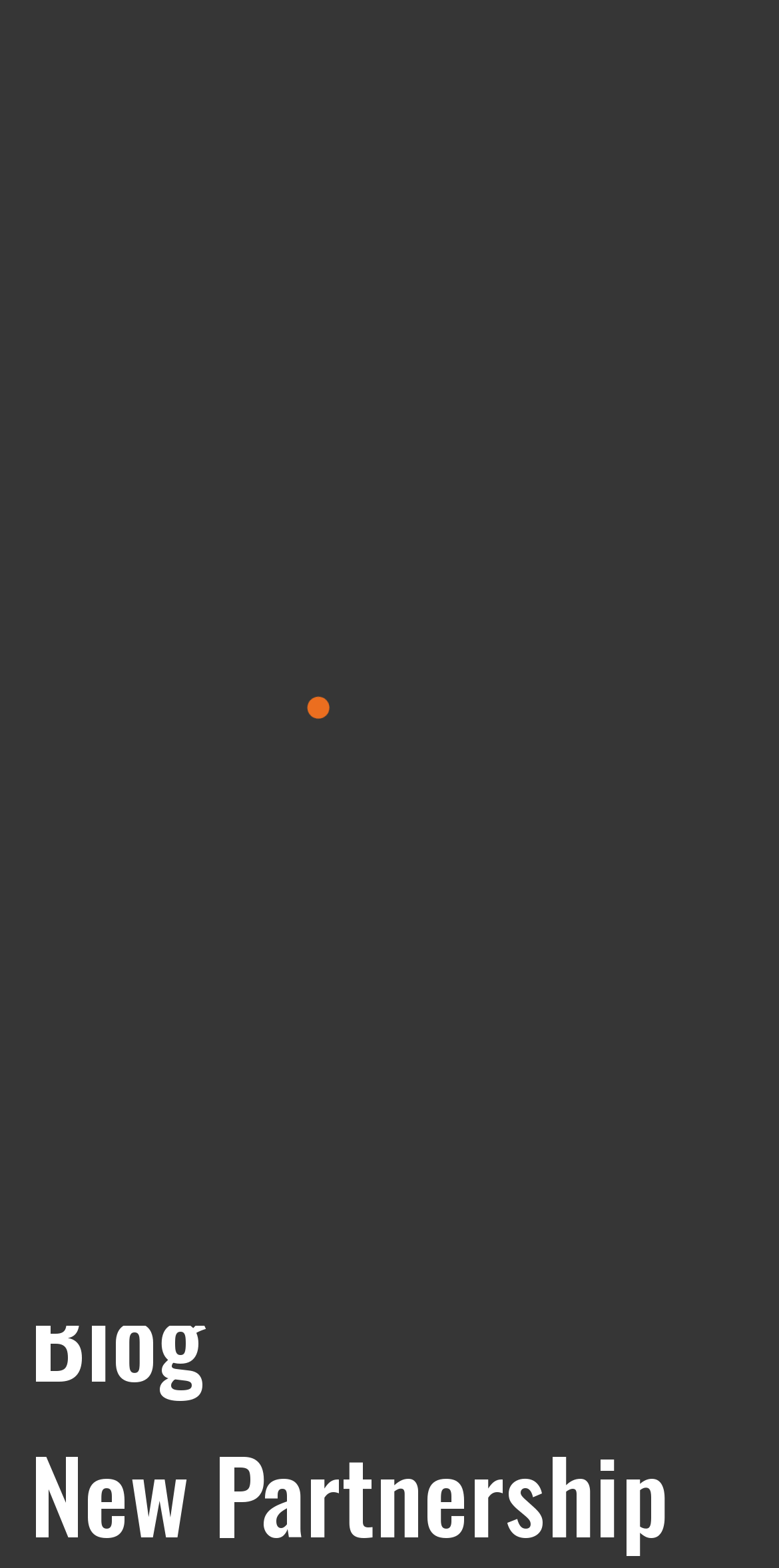Determine the bounding box coordinates of the element that should be clicked to execute the following command: "Go to the homepage".

[0.038, 0.206, 0.897, 0.308]